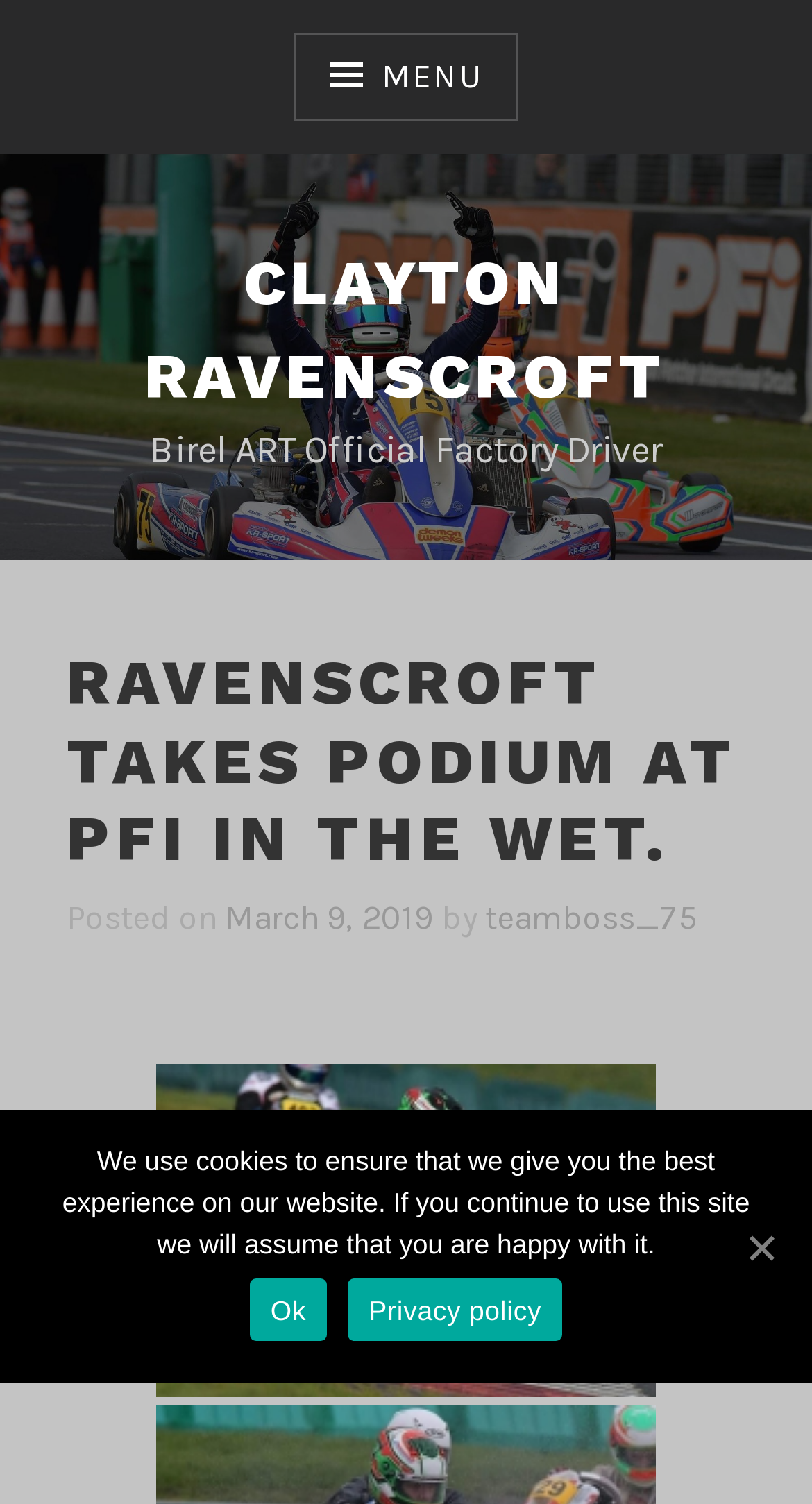Identify and provide the text content of the webpage's primary headline.

RAVENSCROFT TAKES PODIUM AT PFI IN THE WET.